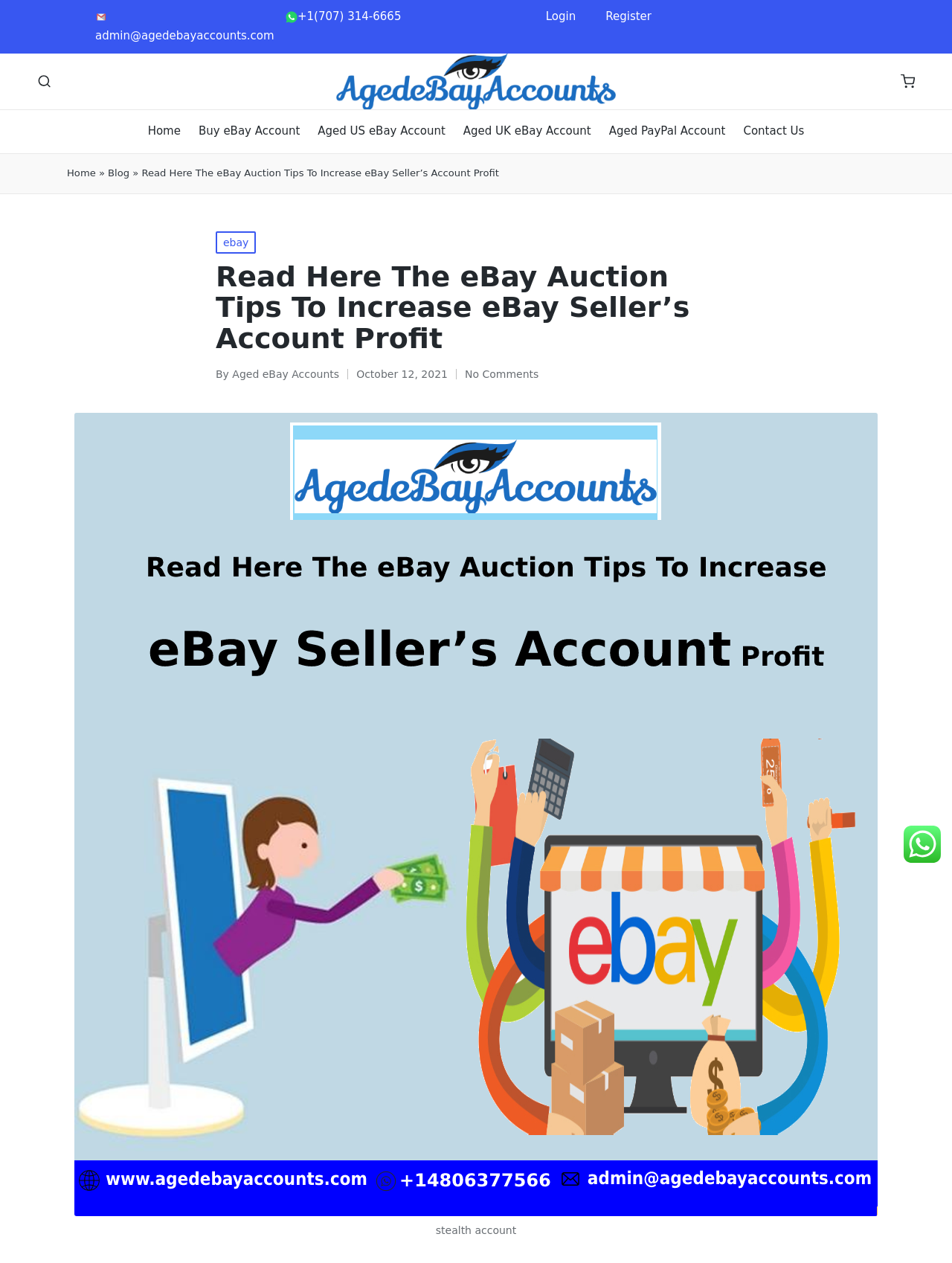Given the description: "Aged US eBay Account", determine the bounding box coordinates of the UI element. The coordinates should be formatted as four float numbers between 0 and 1, [left, top, right, bottom].

[0.334, 0.087, 0.468, 0.121]